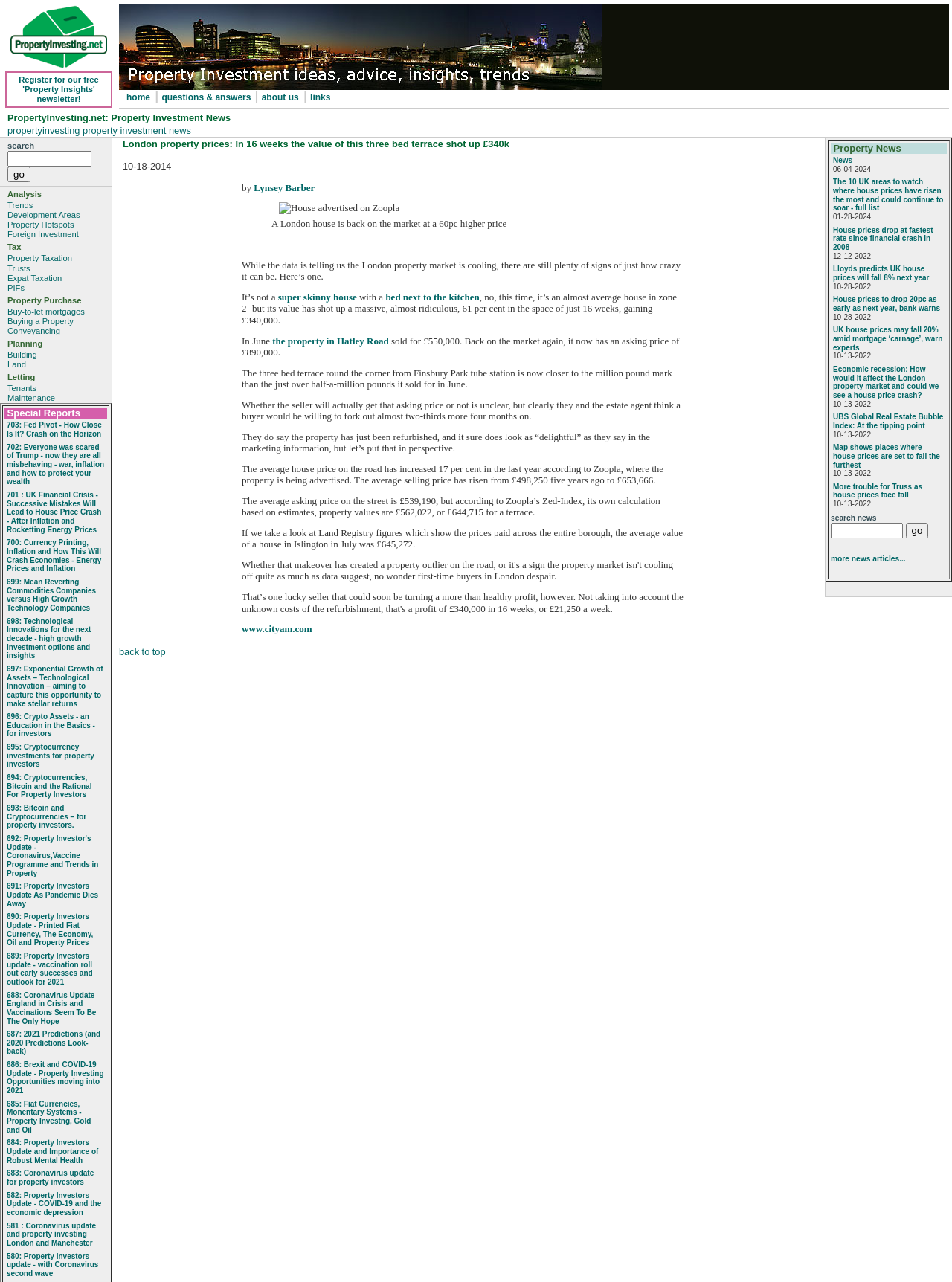How many Special Reports are listed on this webpage?
Look at the image and respond with a one-word or short phrase answer.

5